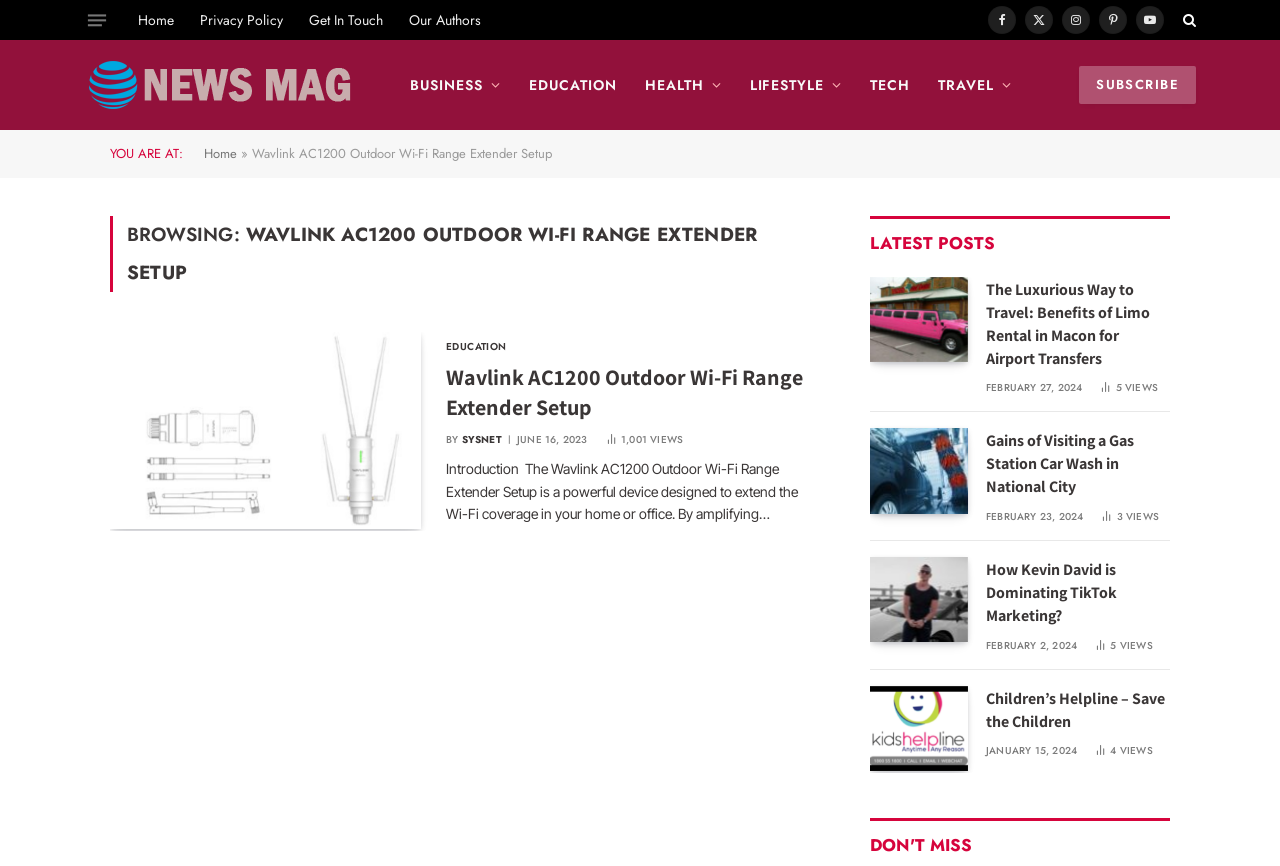Please find the bounding box coordinates of the element that you should click to achieve the following instruction: "Leave a reply". The coordinates should be presented as four float numbers between 0 and 1: [left, top, right, bottom].

None